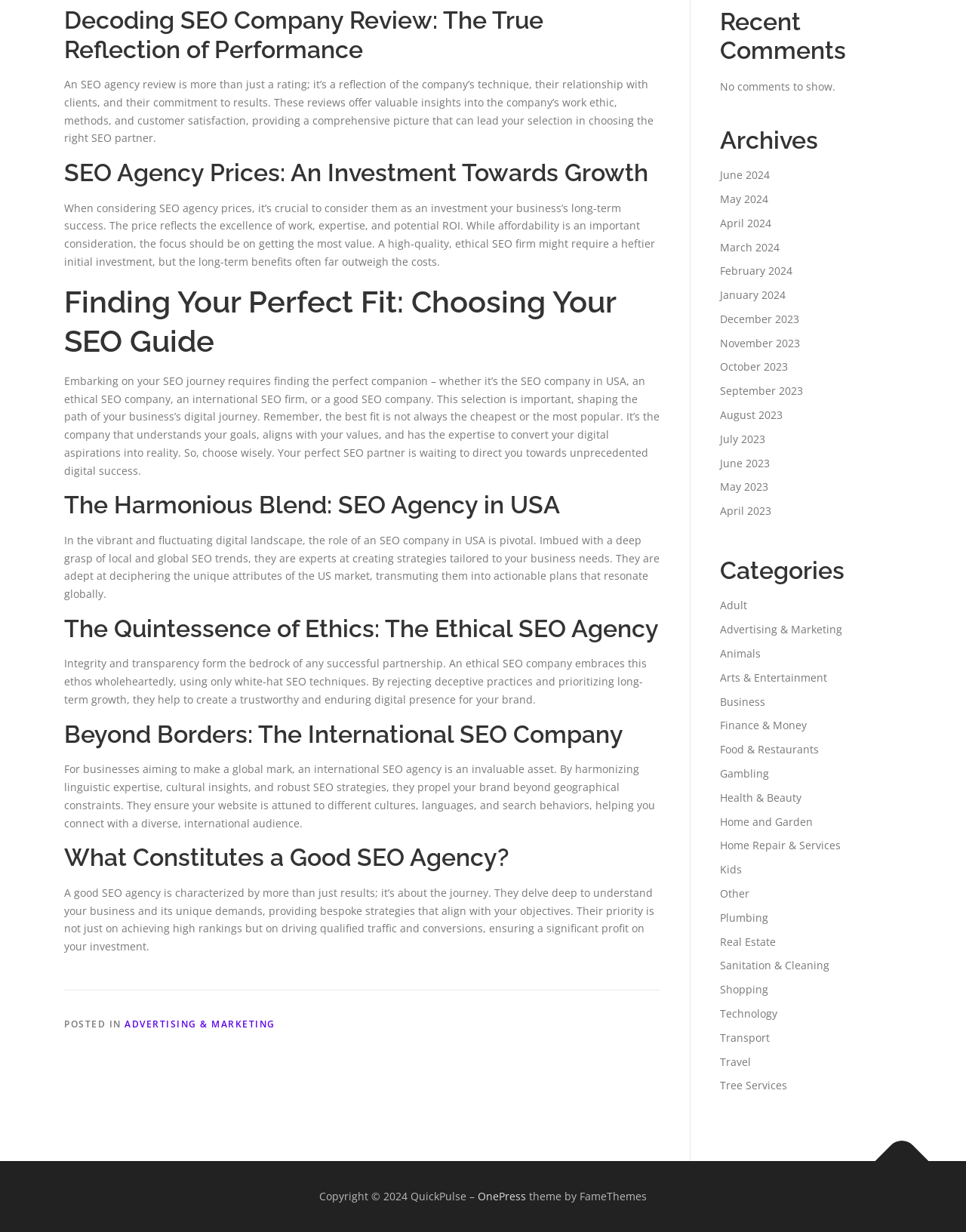Find the bounding box coordinates for the element described here: "Home and Garden".

[0.745, 0.661, 0.841, 0.673]